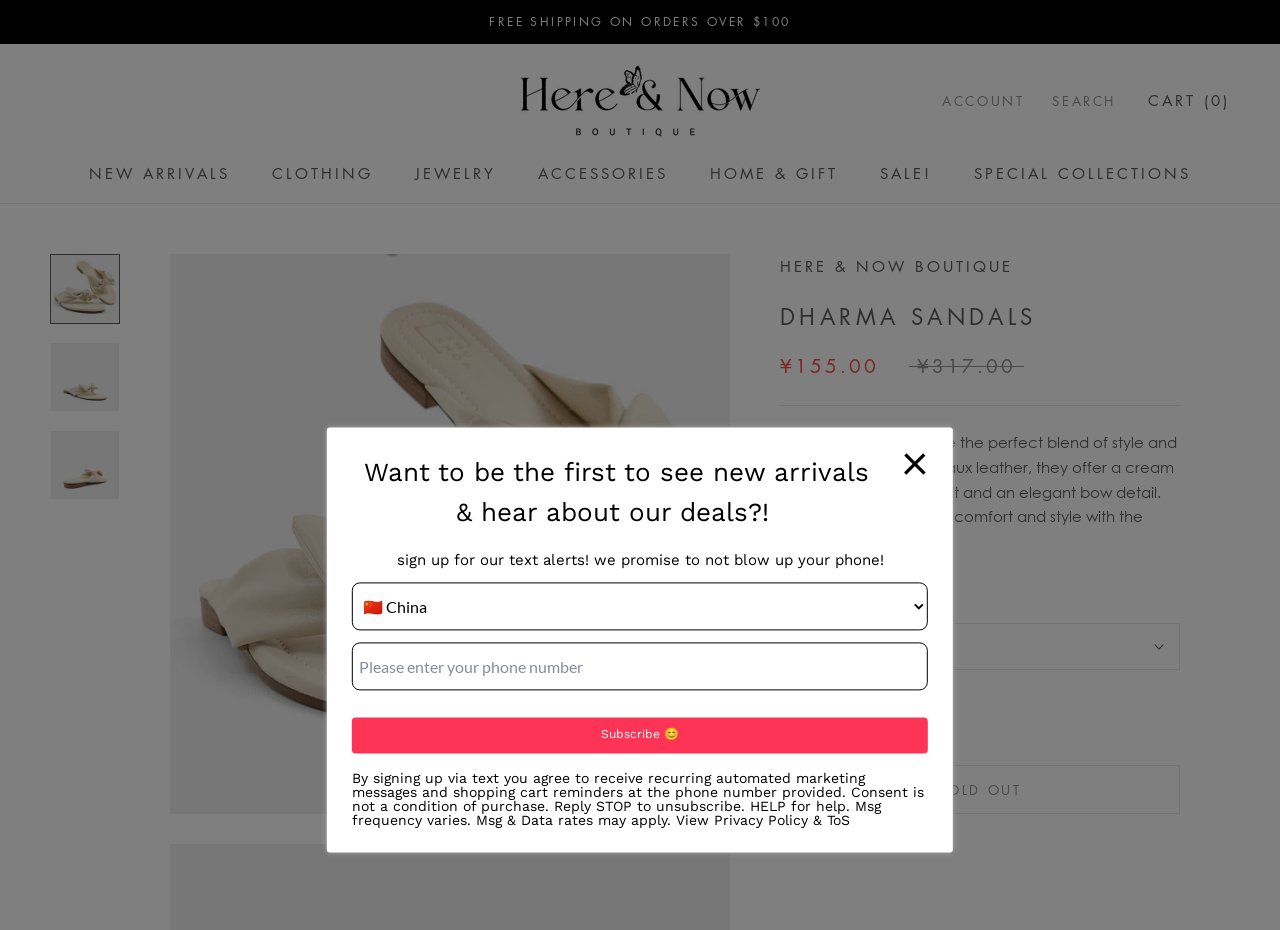Consider the image and give a detailed and elaborate answer to the question: 
What is the price of the Dharma Sandals?

I found the price of the Dharma Sandals by looking at the StaticText element with the text '¥155.00' which is located below the image of the sandals.